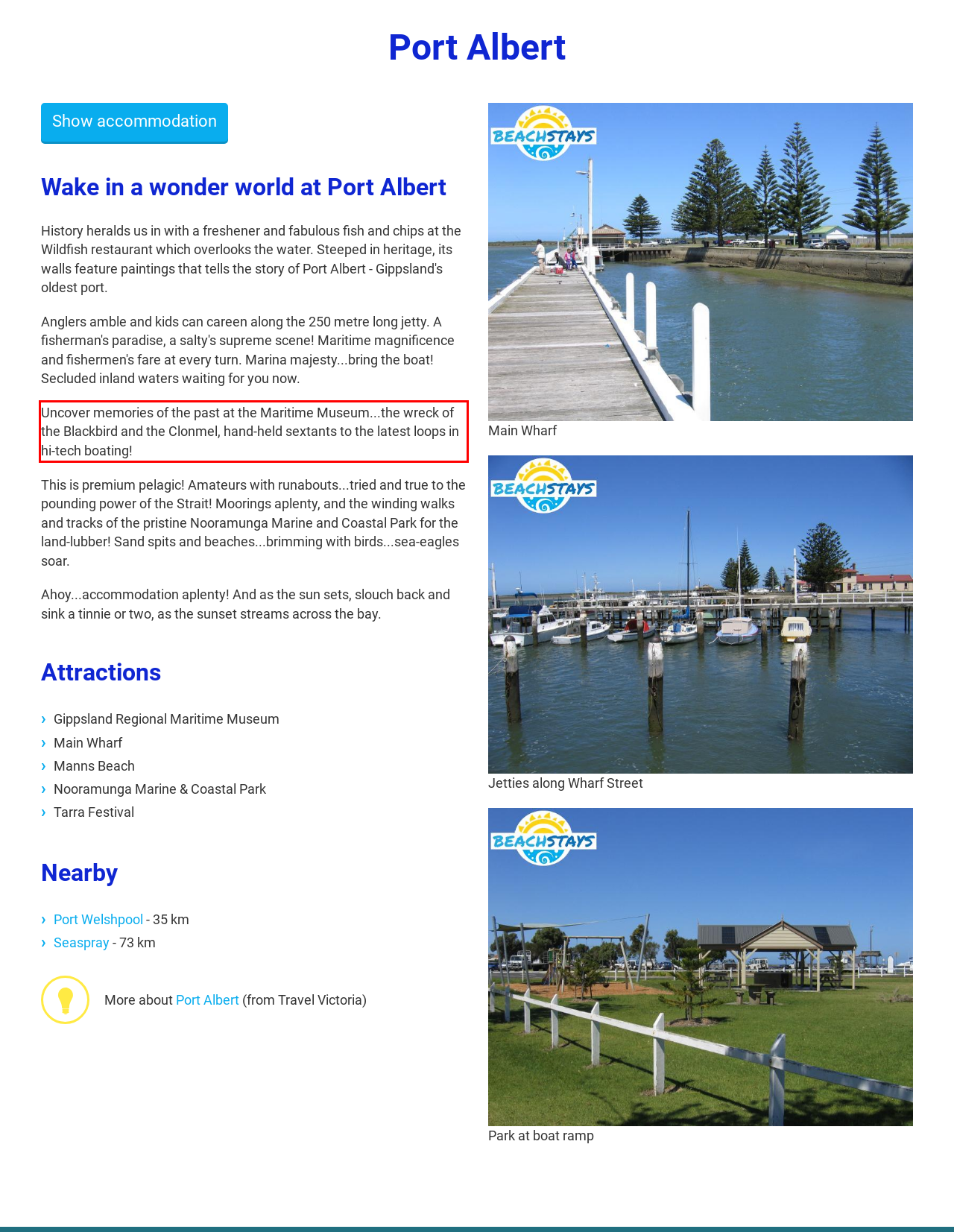Please analyze the provided webpage screenshot and perform OCR to extract the text content from the red rectangle bounding box.

Uncover memories of the past at the Maritime Museum...the wreck of the Blackbird and the Clonmel, hand-held sextants to the latest loops in hi-tech boating!